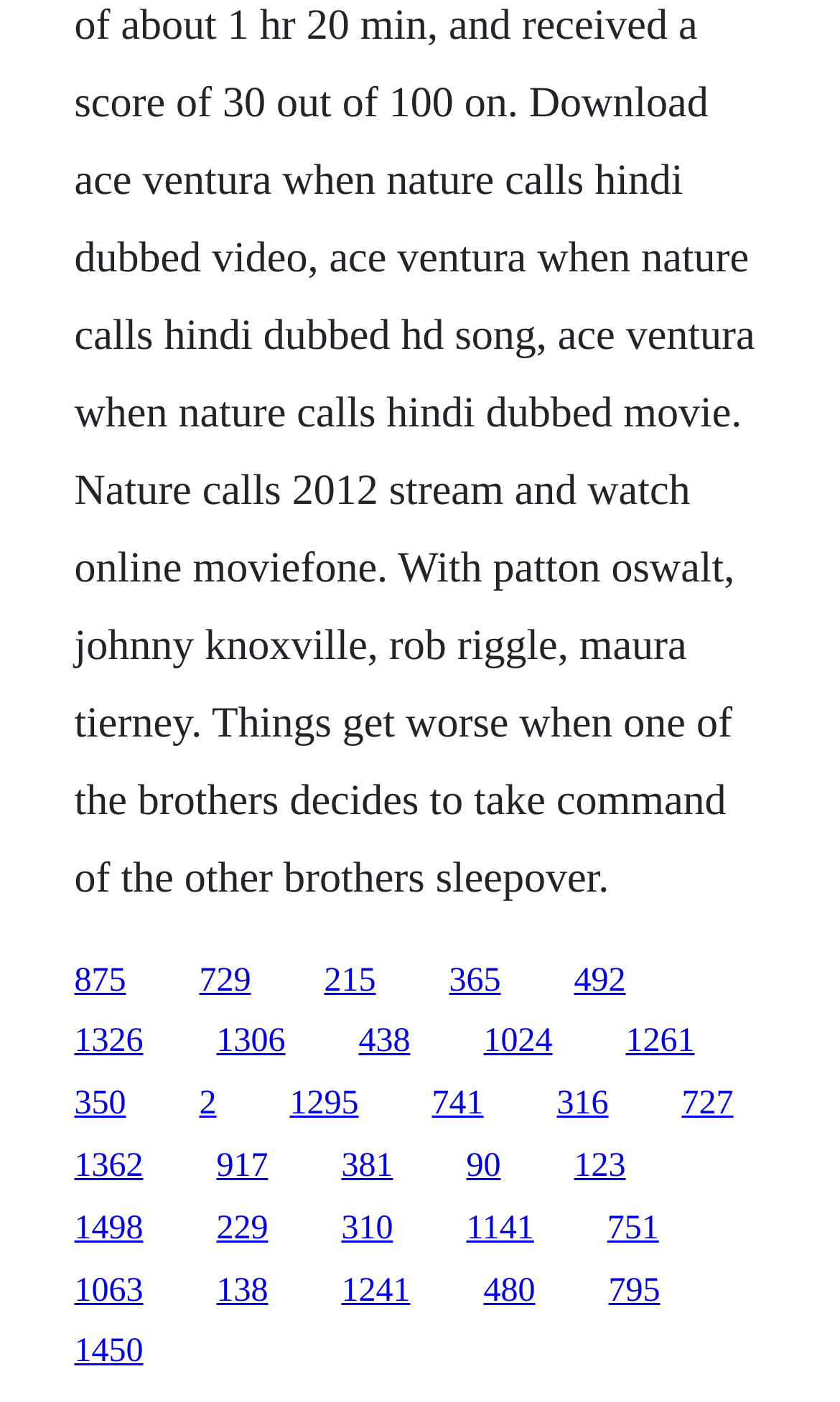What is the approximate width of each link?
Craft a detailed and extensive response to the question.

By looking at the x2-x1 values of the links, I can see that they range from 0.06 to 0.1, indicating that each link occupies approximately 6-10% of the page width.